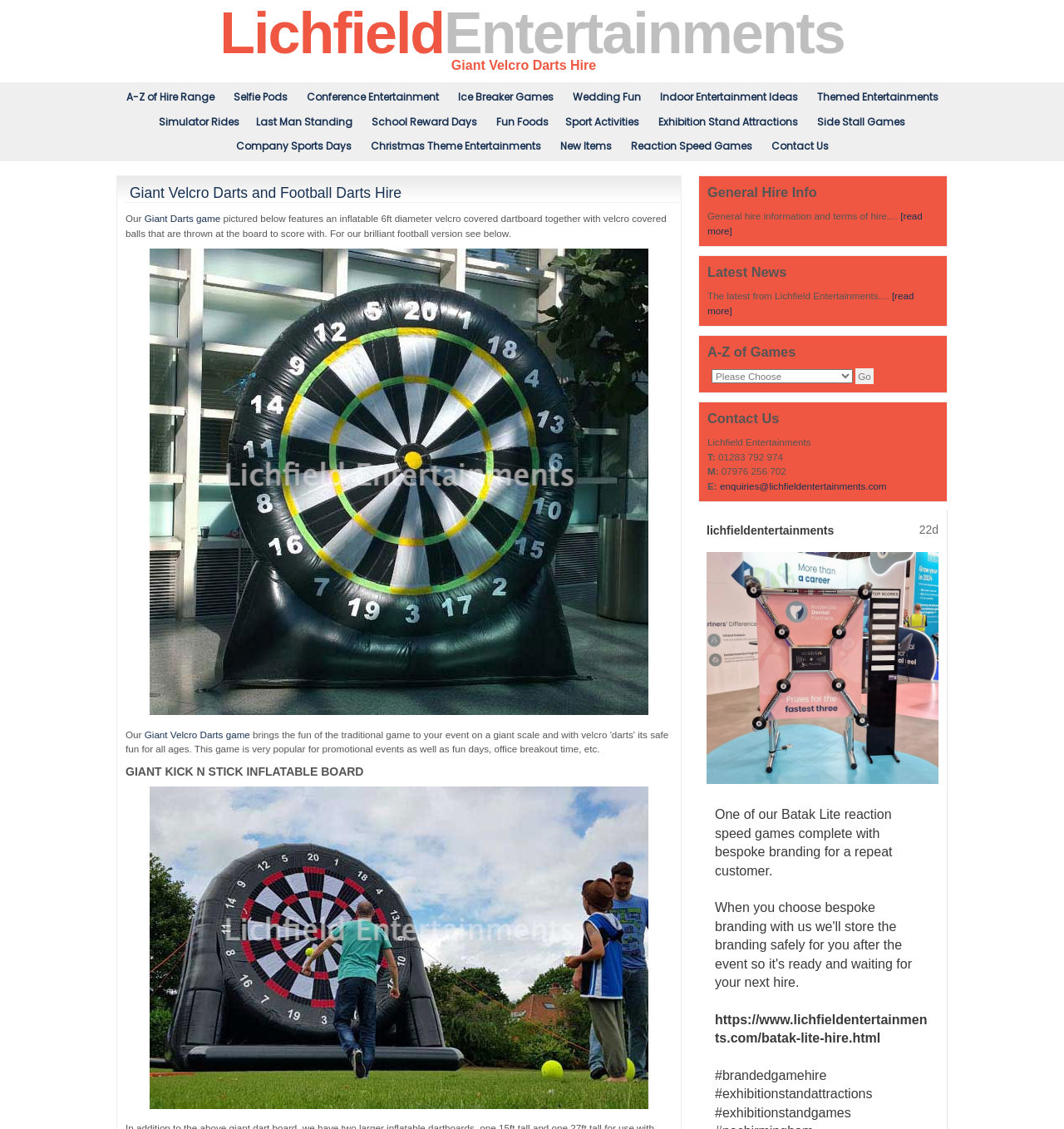Determine the bounding box coordinates of the clickable region to execute the instruction: "Click on 'enquiries@lichfieldentertainments.com' link". The coordinates should be four float numbers between 0 and 1, denoted as [left, top, right, bottom].

[0.677, 0.425, 0.833, 0.435]